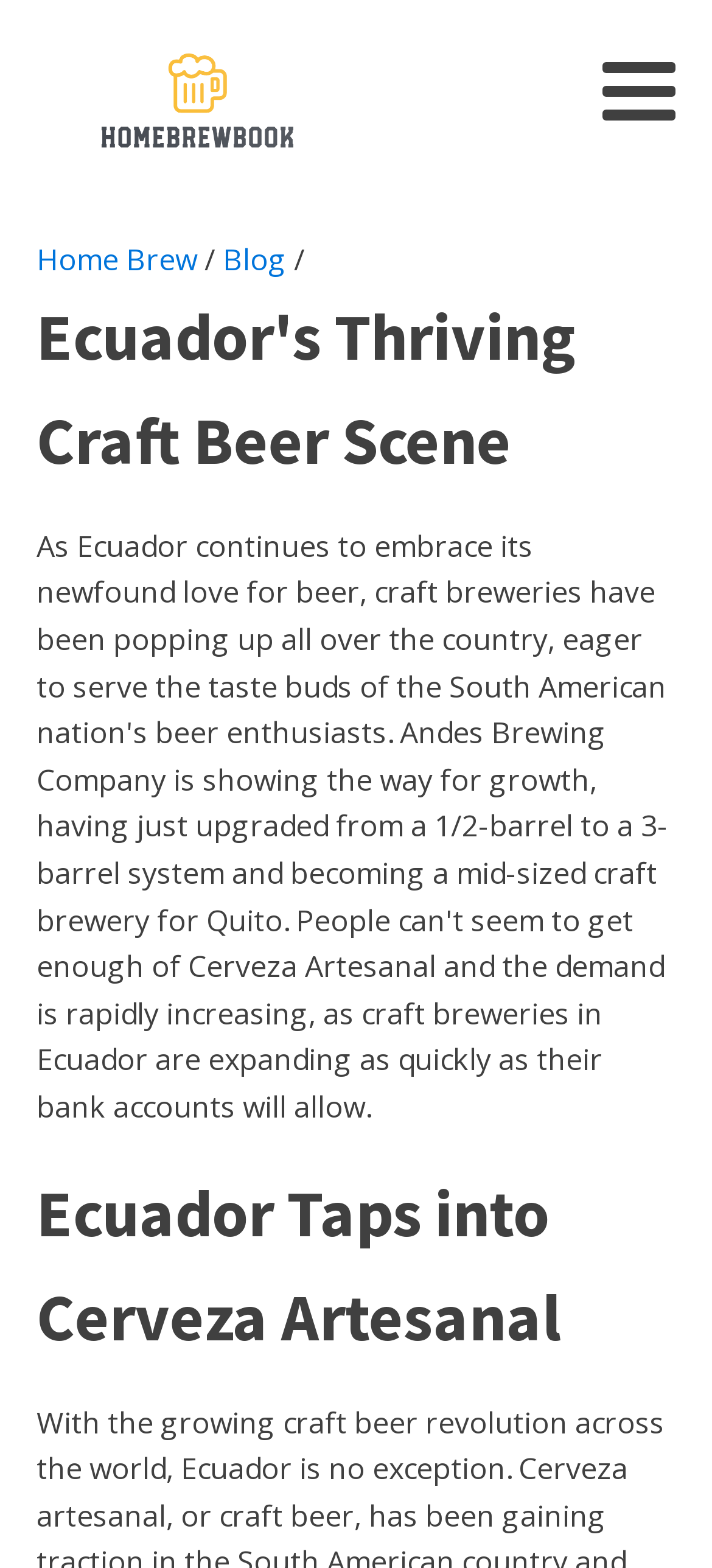Provide the bounding box coordinates, formatted as (top-left x, top-left y, bottom-right x, bottom-right y), with all values being floating point numbers between 0 and 1. Identify the bounding box of the UI element that matches the description: Blog

[0.313, 0.153, 0.403, 0.178]